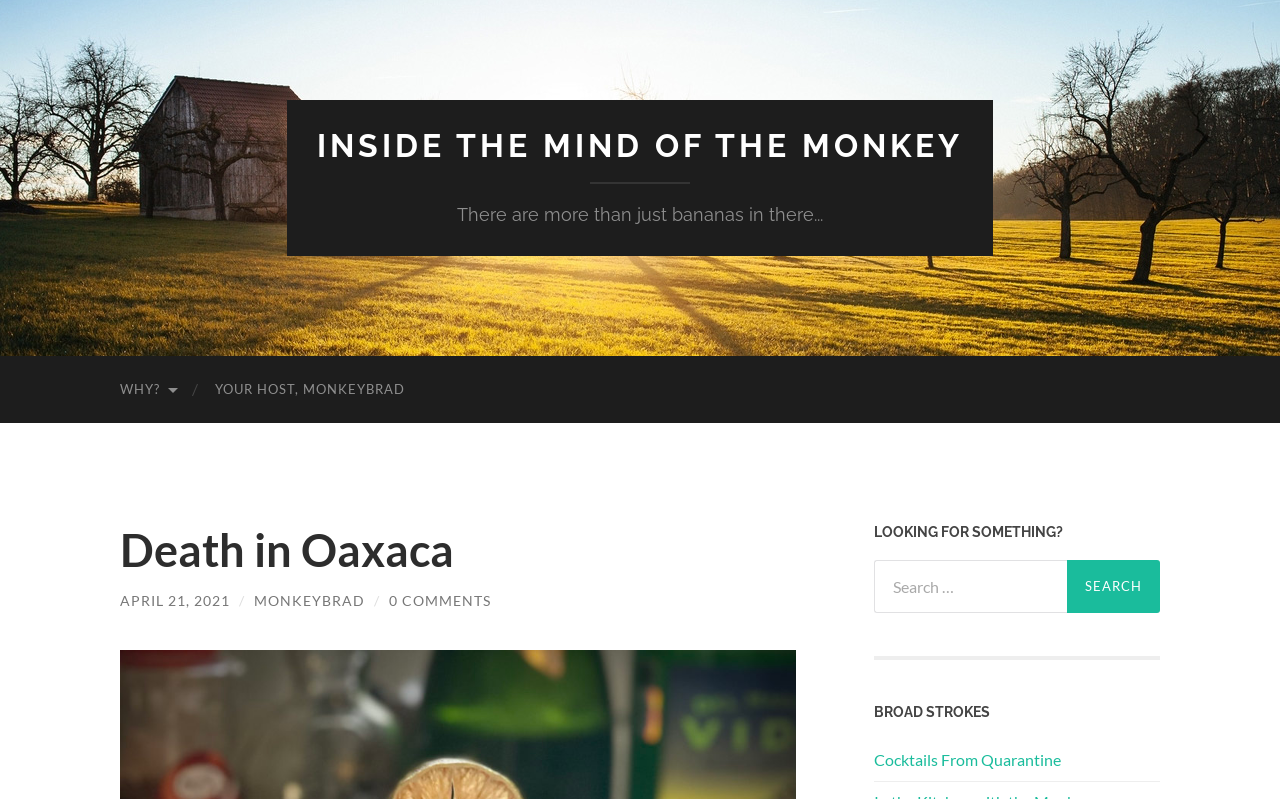Identify the main title of the webpage and generate its text content.

Death in Oaxaca